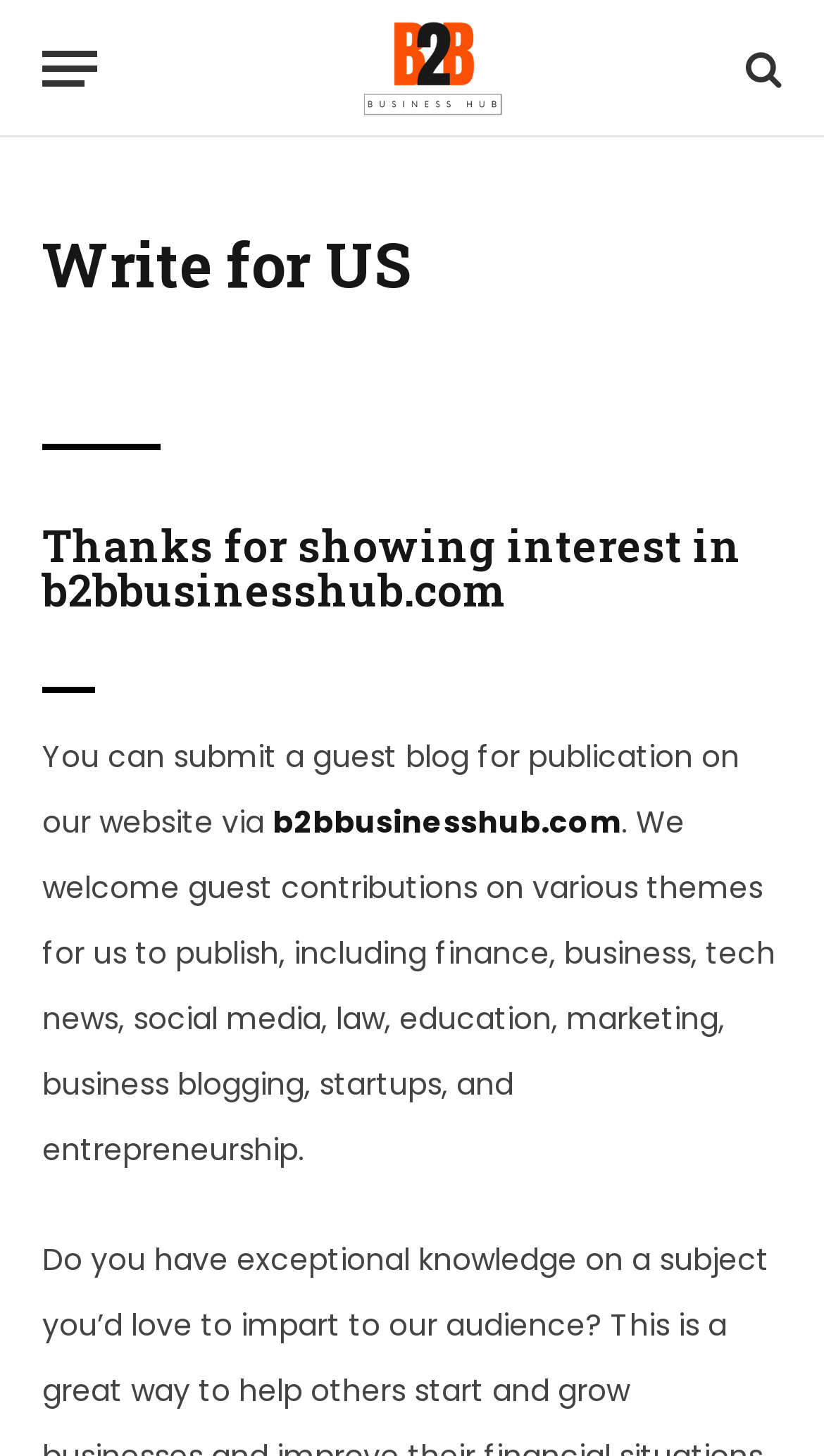How many buttons are on the top navigation bar?
Please use the image to provide a one-word or short phrase answer.

2